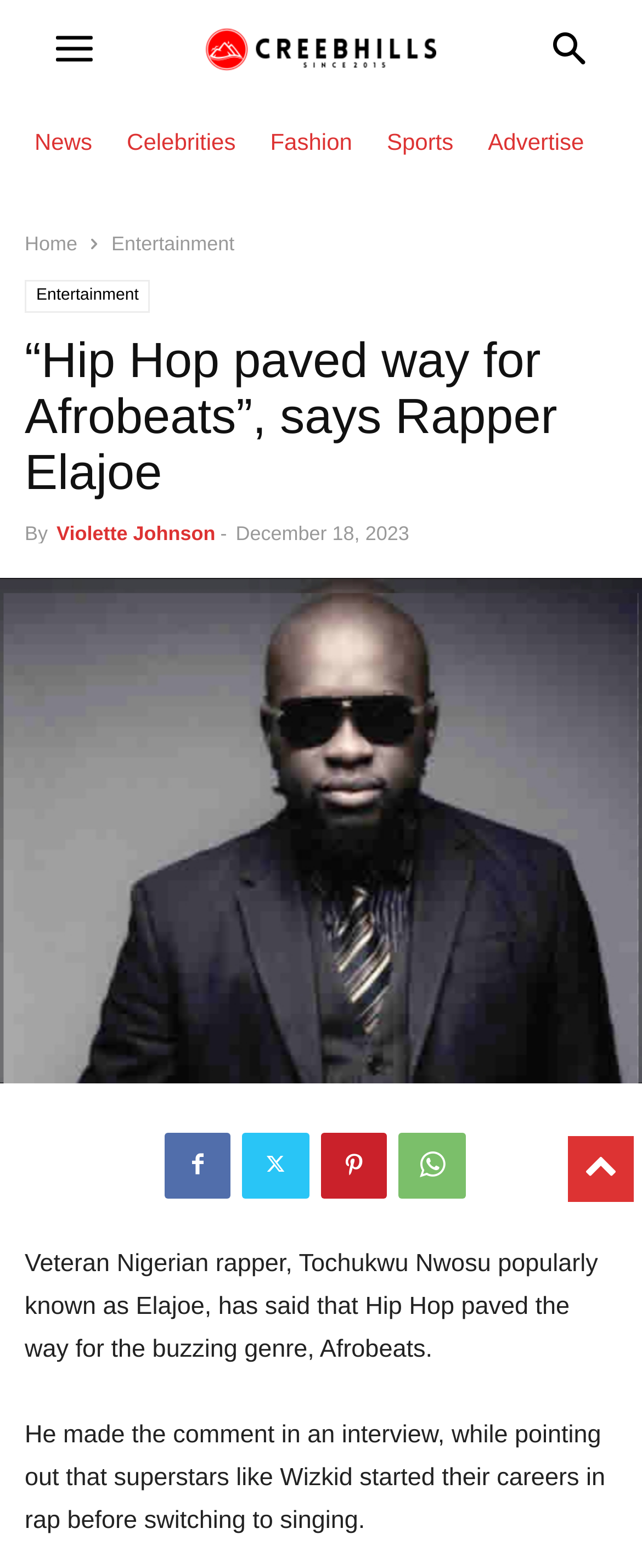When was the article published?
Look at the image and answer the question with a single word or phrase.

December 18, 2023